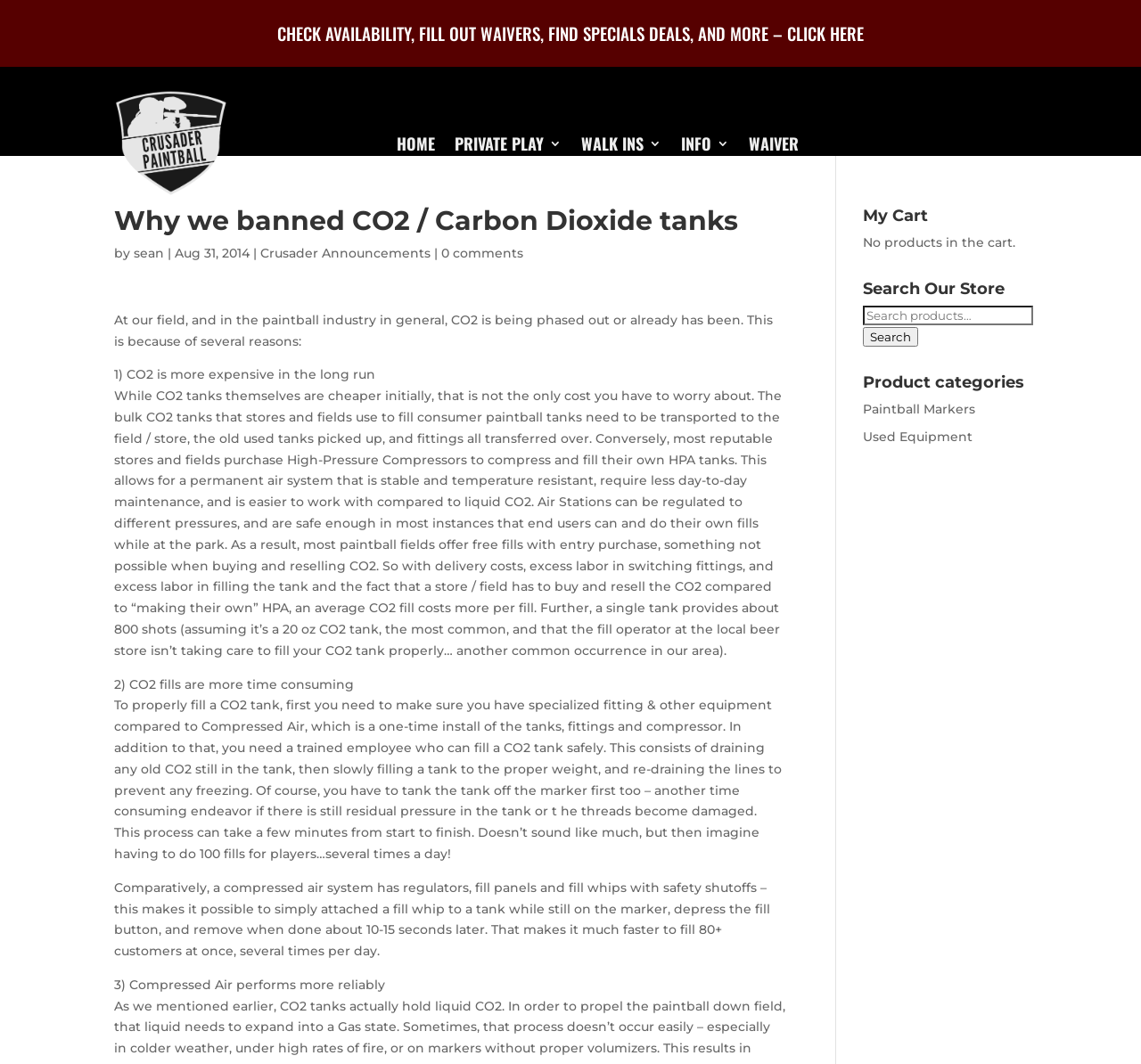Determine the bounding box coordinates for the area you should click to complete the following instruction: "Search for something".

None